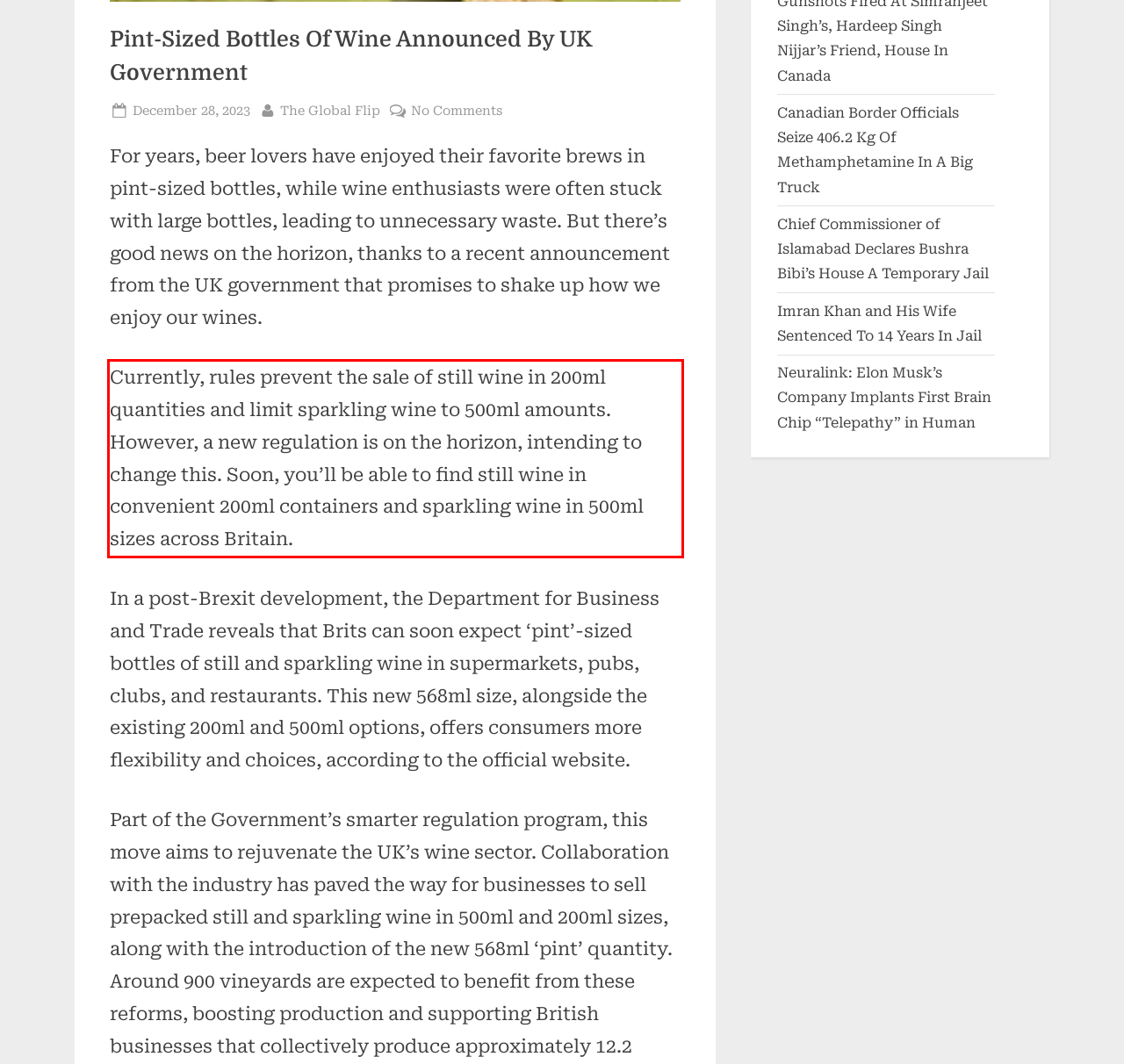Please perform OCR on the UI element surrounded by the red bounding box in the given webpage screenshot and extract its text content.

Currently, rules prevent the sale of still wine in 200ml quantities and limit sparkling wine to 500ml amounts. However, a new regulation is on the horizon, intending to change this. Soon, you’ll be able to find still wine in convenient 200ml containers and sparkling wine in 500ml sizes across Britain.